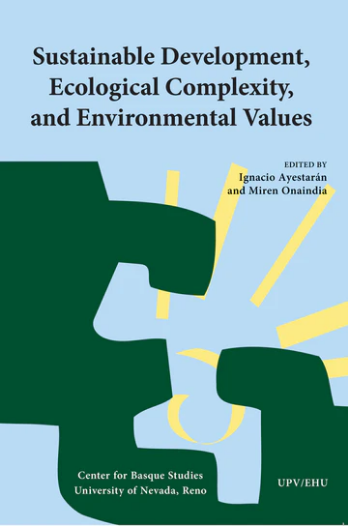Who are the editors of the book? From the image, respond with a single word or brief phrase.

Ignacio Ayestarán and Miren Onaindia